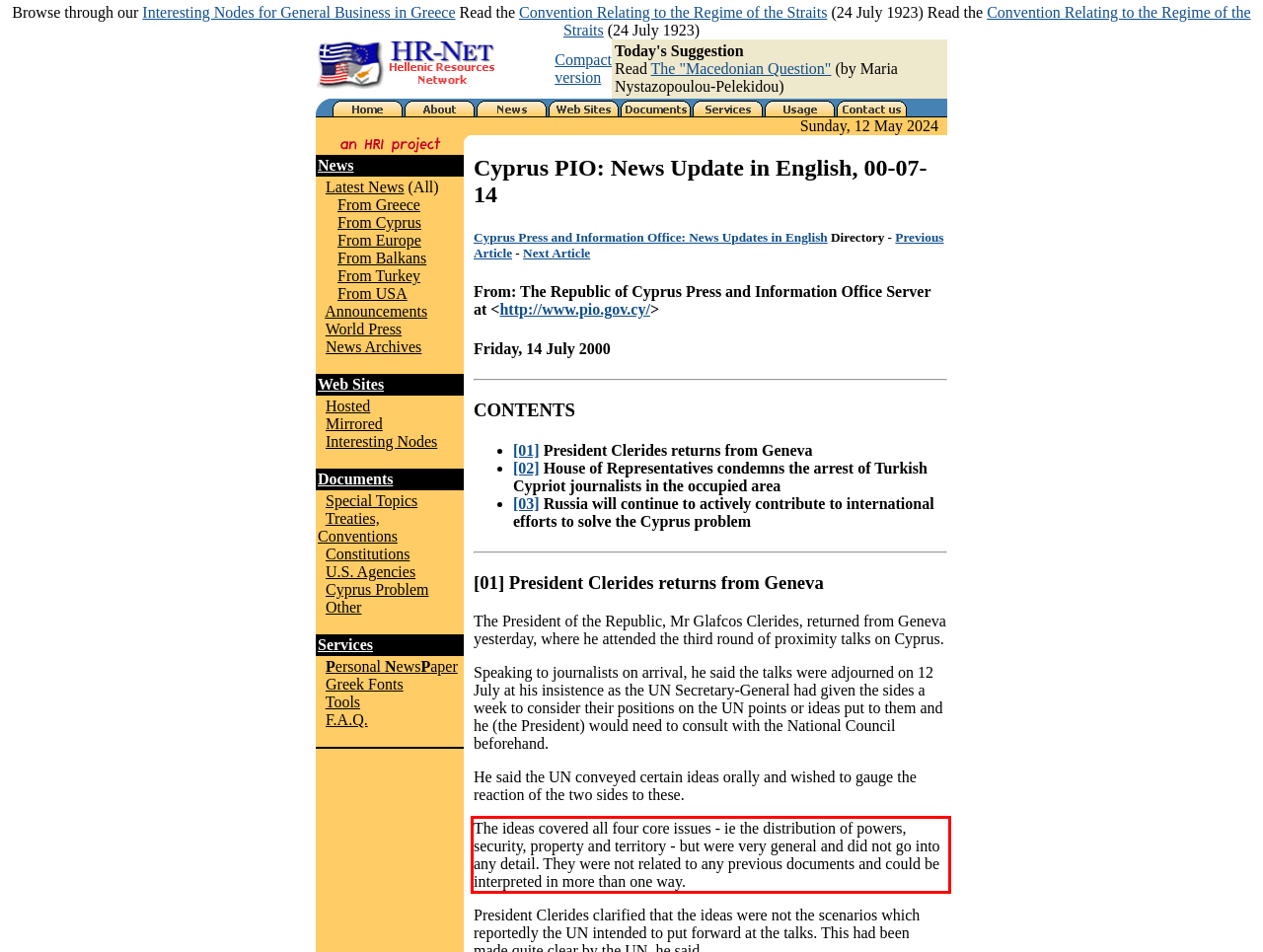Look at the provided screenshot of the webpage and perform OCR on the text within the red bounding box.

The ideas covered all four core issues - ie the distribution of powers, security, property and territory - but were very general and did not go into any detail. They were not related to any previous documents and could be interpreted in more than one way.